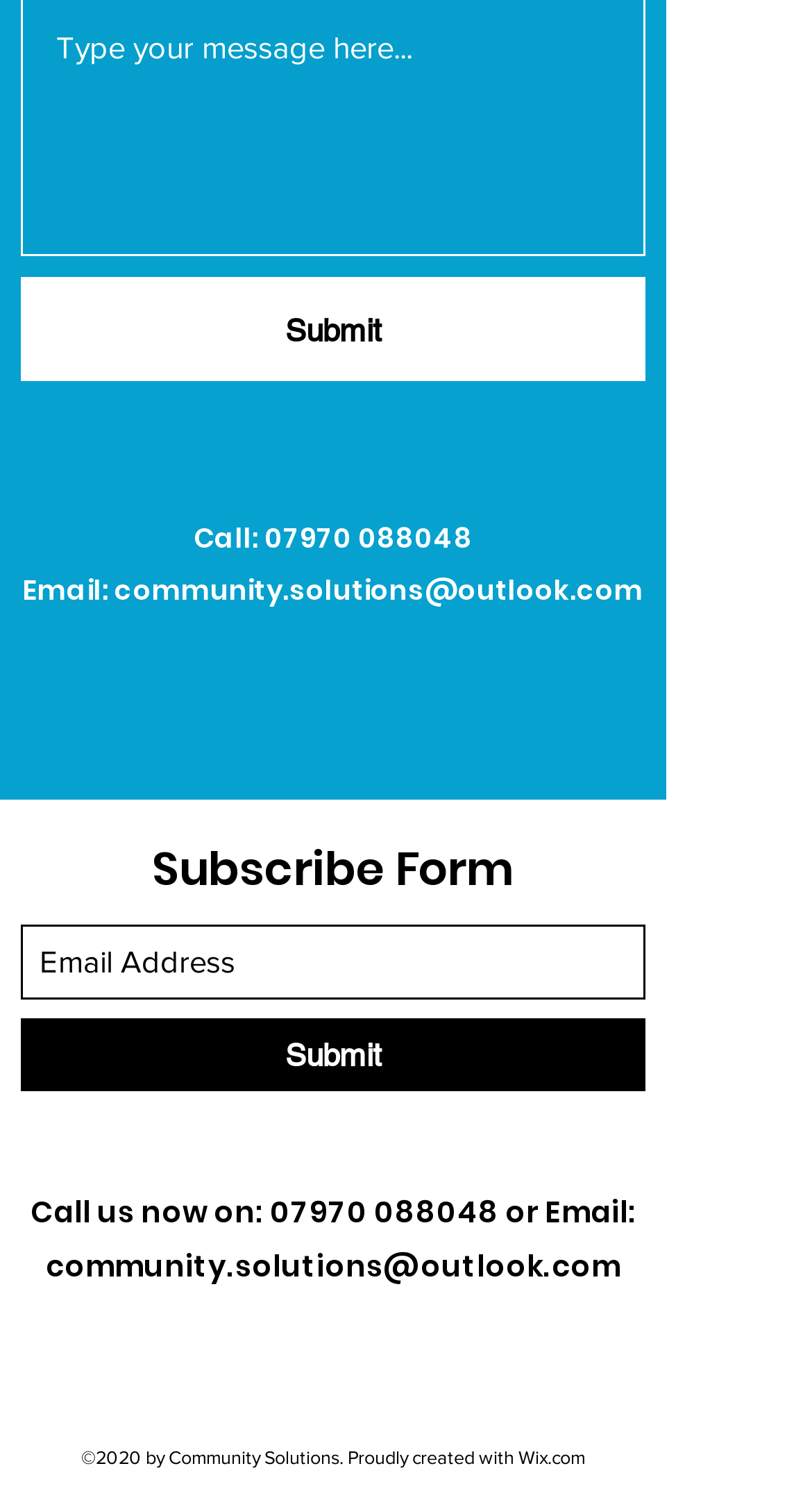Using the description "07970 088048", predict the bounding box of the relevant HTML element.

[0.332, 0.799, 0.614, 0.827]